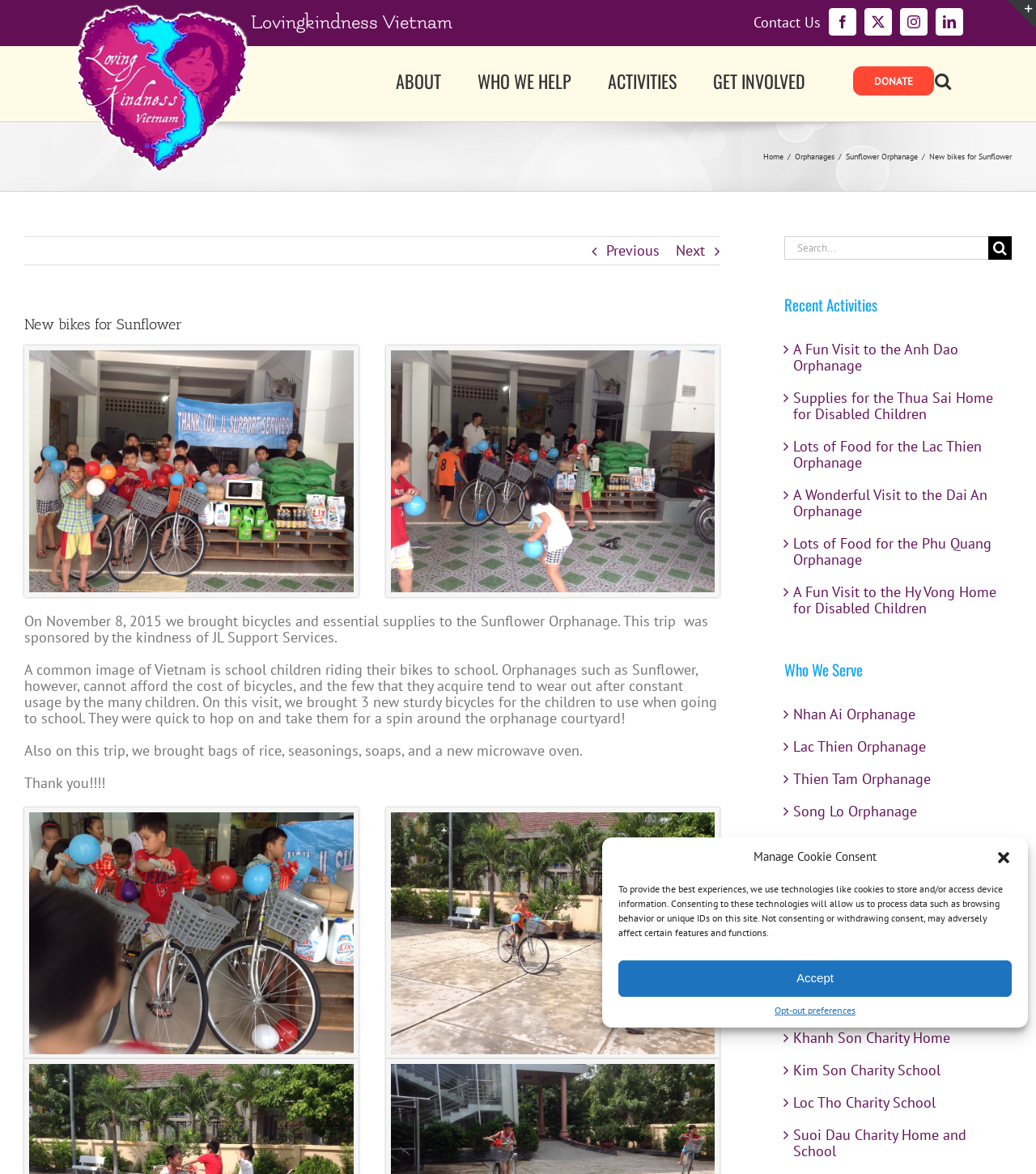Please give a one-word or short phrase response to the following question: 
What was brought to the Sunflower Orphanage?

Bicycles and essential supplies